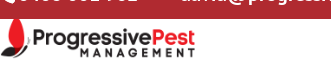Please provide a comprehensive response to the question based on the details in the image: What contact information is provided in the logo?

The logo includes contact details, such as a phone number and an email address, making it easy for customers to reach out to the company for inquiries and services.